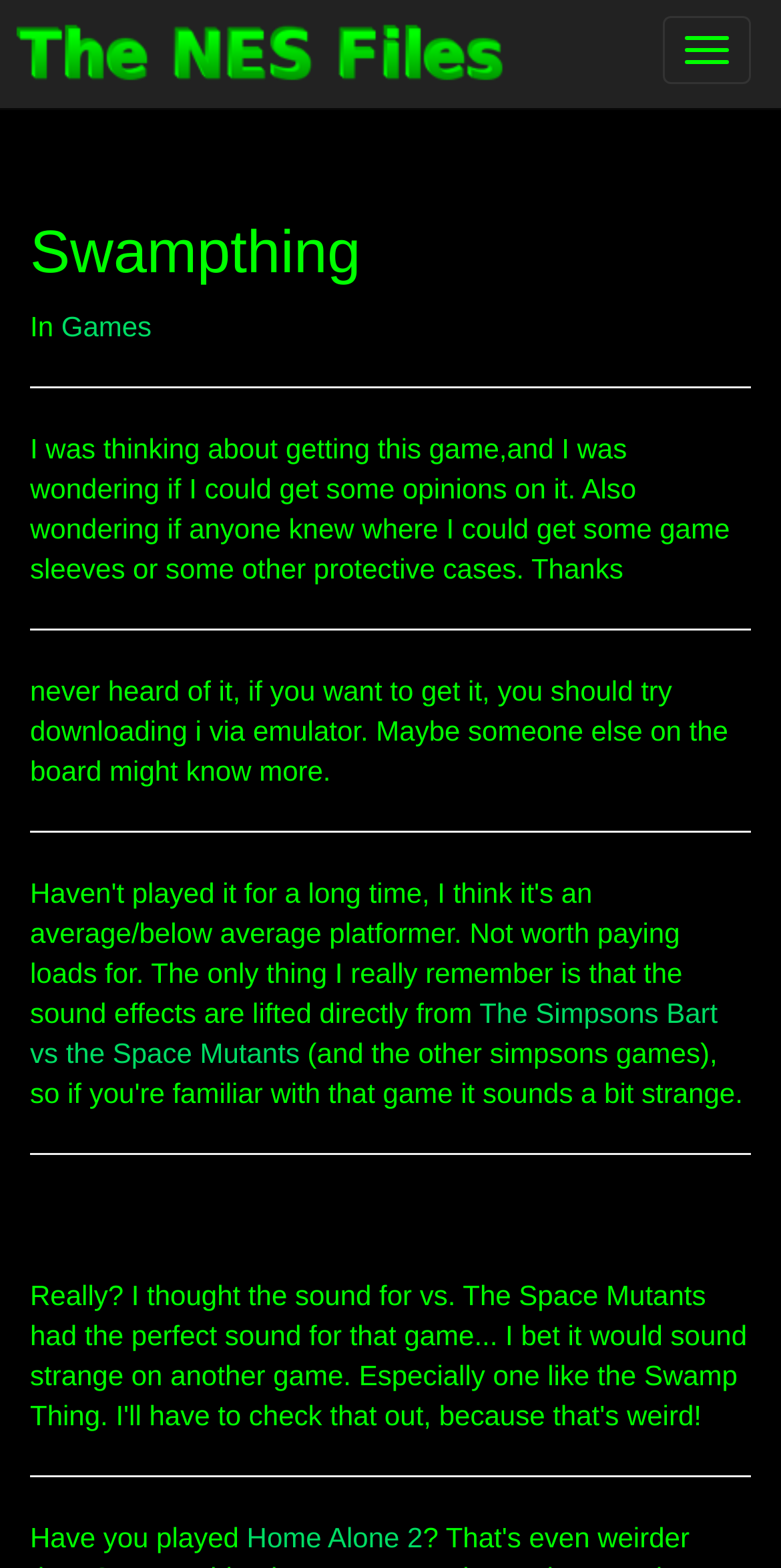What is the name of the image on the webpage?
Based on the image, give a concise answer in the form of a single word or short phrase.

None